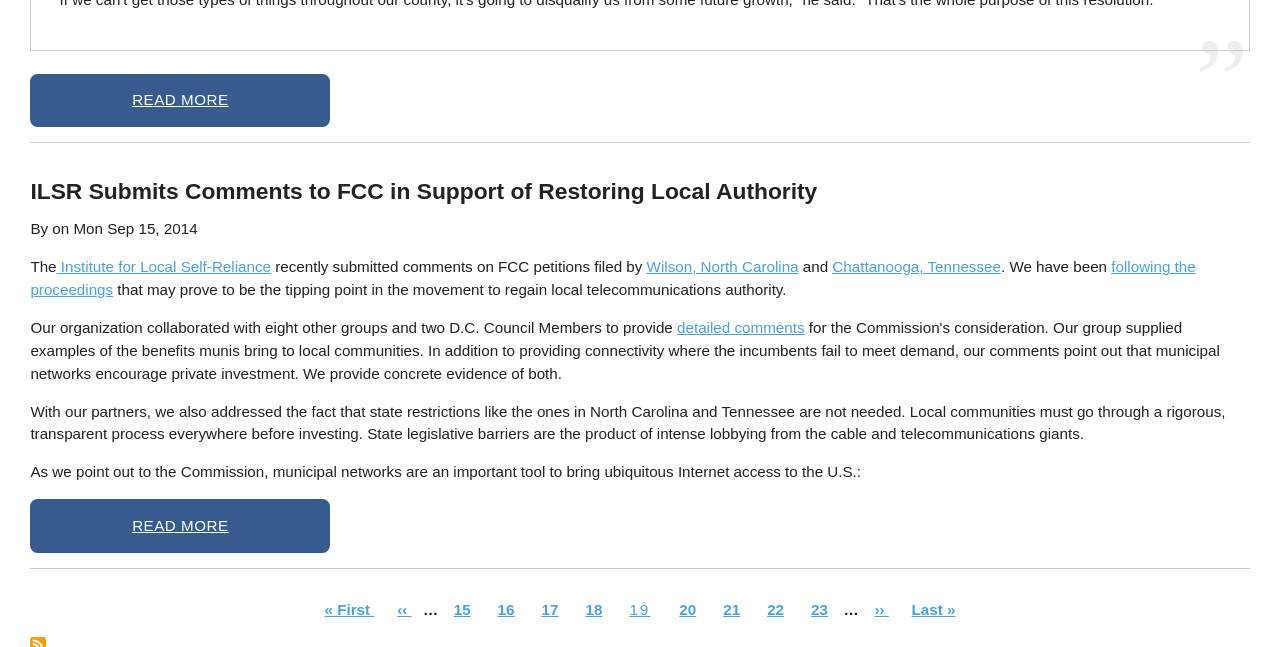What is the title of the article?
Use the image to answer the question with a single word or phrase.

ILSR Submits Comments to FCC in Support of Restoring Local Authority